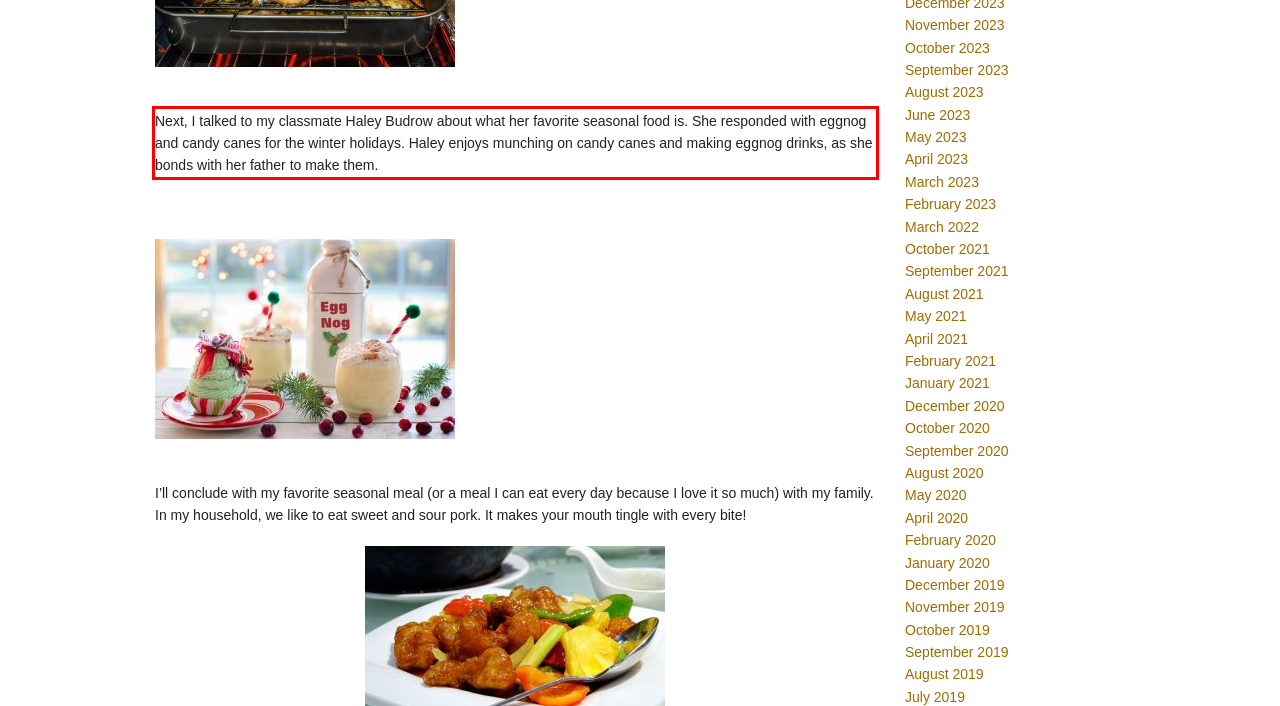Look at the screenshot of the webpage, locate the red rectangle bounding box, and generate the text content that it contains.

Next, I talked to my classmate Haley Budrow about what her favorite seasonal food is. She responded with eggnog and candy canes for the winter holidays. Haley enjoys munching on candy canes and making eggnog drinks, as she bonds with her father to make them.